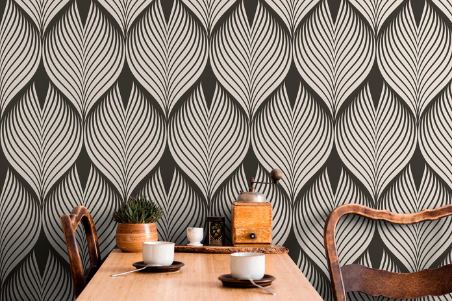Give an in-depth description of what is happening in the image.

This image features a stylish interior view of a dining space or café, where a beautifully patterned peel and stick wallpaper creates a striking backdrop. The wallpaper showcases an elegant design of flowing, elongated leaves in a monochromatic color scheme of dark and light shades, adding a touch of sophistication to the room. 

In the foreground, a wooden table is adorned with various elements that enhance the inviting atmosphere: two white cups sit neatly on a saucer, while a small potted plant adds a pop of greenery. A vintage-style coffee grinder is also present, positioned next to a rustic wooden box, suggesting a cozy, homely vibe. The mix of textures from the wood and the wallpaper contributes to the overall aesthetic, making it a perfect space for enjoying a leisurely coffee or gathering with friends.